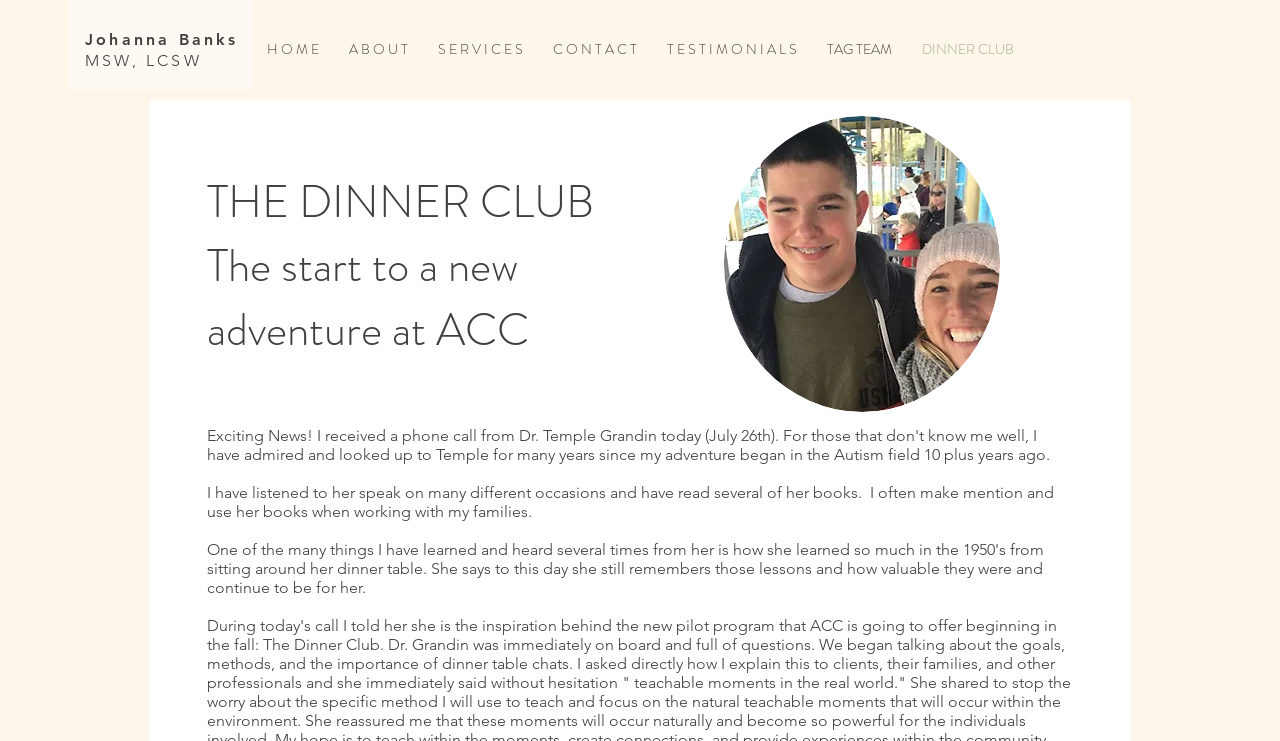Identify the bounding box coordinates of the area that should be clicked in order to complete the given instruction: "go to HOME page". The bounding box coordinates should be four float numbers between 0 and 1, i.e., [left, top, right, bottom].

[0.196, 0.054, 0.261, 0.08]